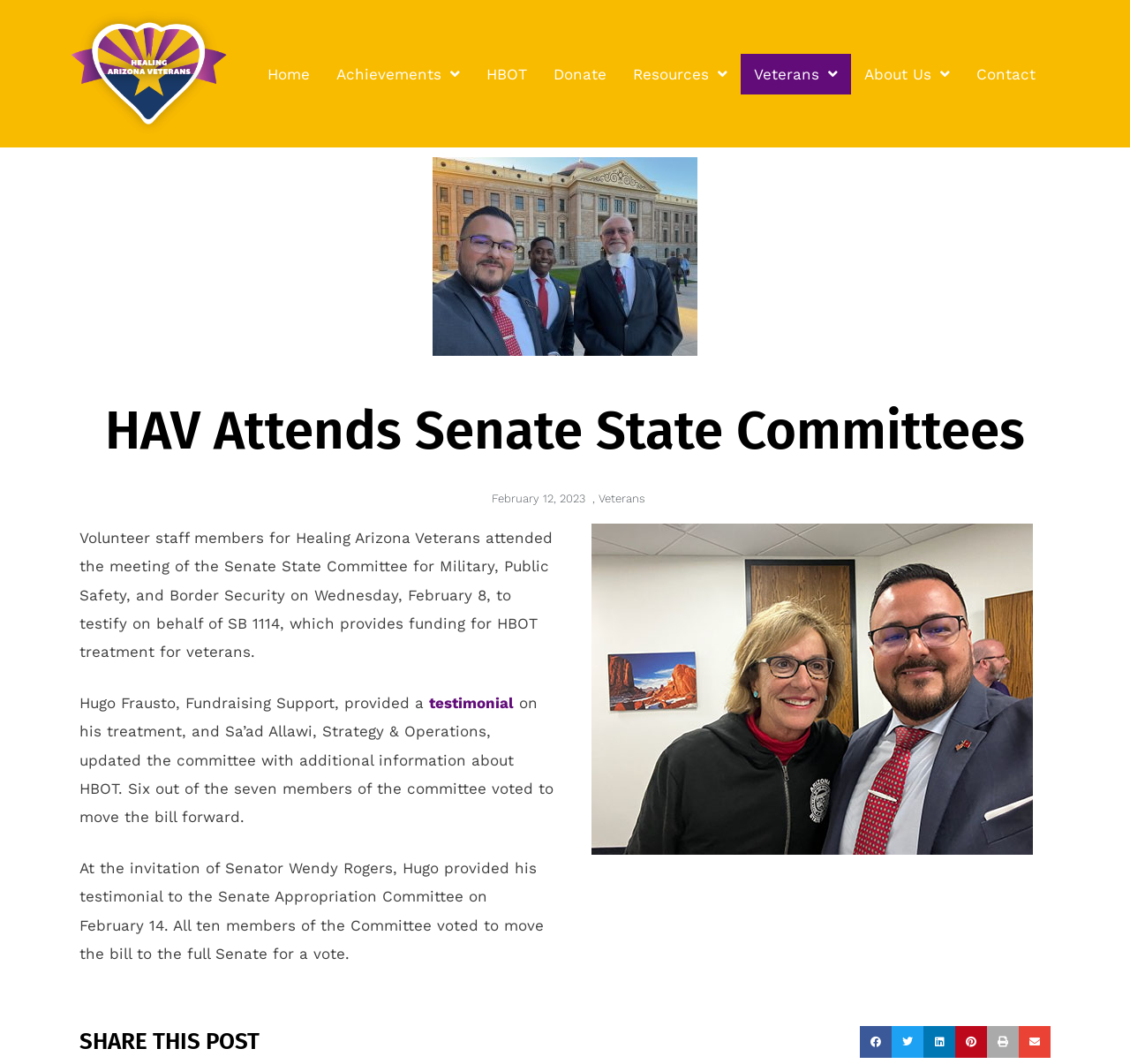Determine the bounding box coordinates of the element's region needed to click to follow the instruction: "Click the testimonial link". Provide these coordinates as four float numbers between 0 and 1, formatted as [left, top, right, bottom].

[0.38, 0.652, 0.455, 0.669]